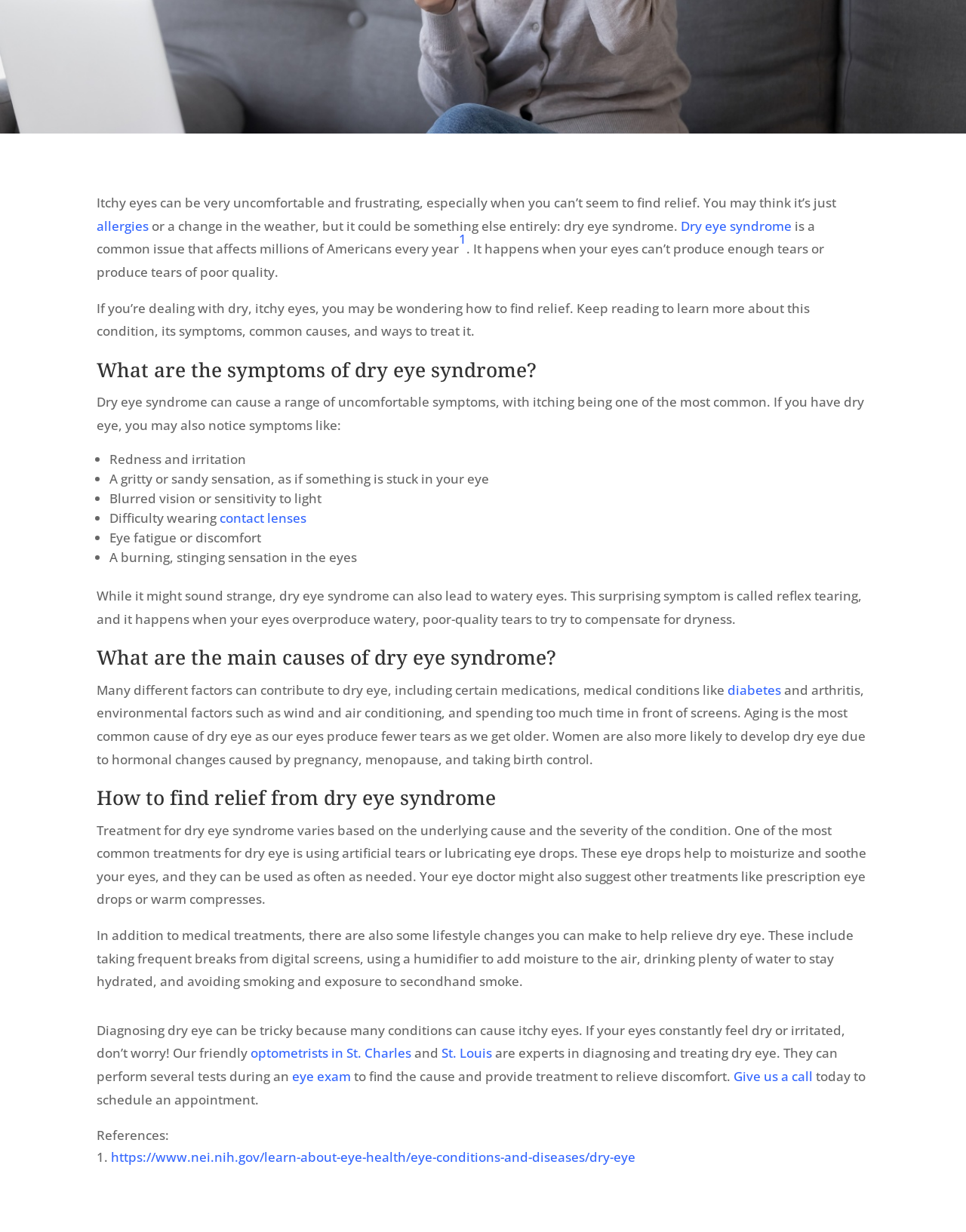Based on the element description "Dry eye syndrome", predict the bounding box coordinates of the UI element.

[0.705, 0.176, 0.82, 0.19]